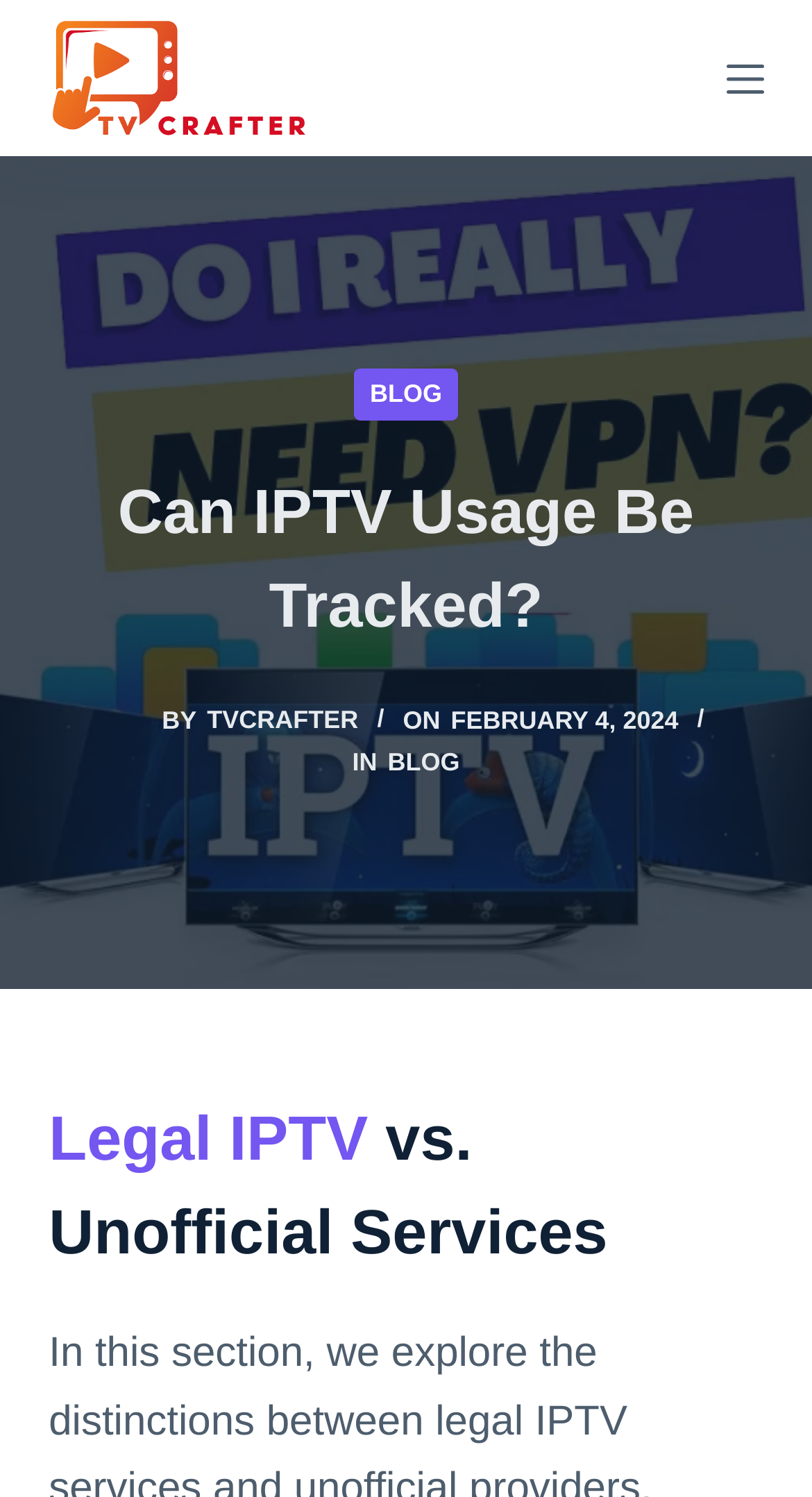What is the logo of the website?
Refer to the image and give a detailed answer to the query.

The logo of the website is 'Tvcrafter Logo' which is an image element located at the top left corner of the webpage, with a bounding box of [0.06, 0.0, 0.382, 0.104].